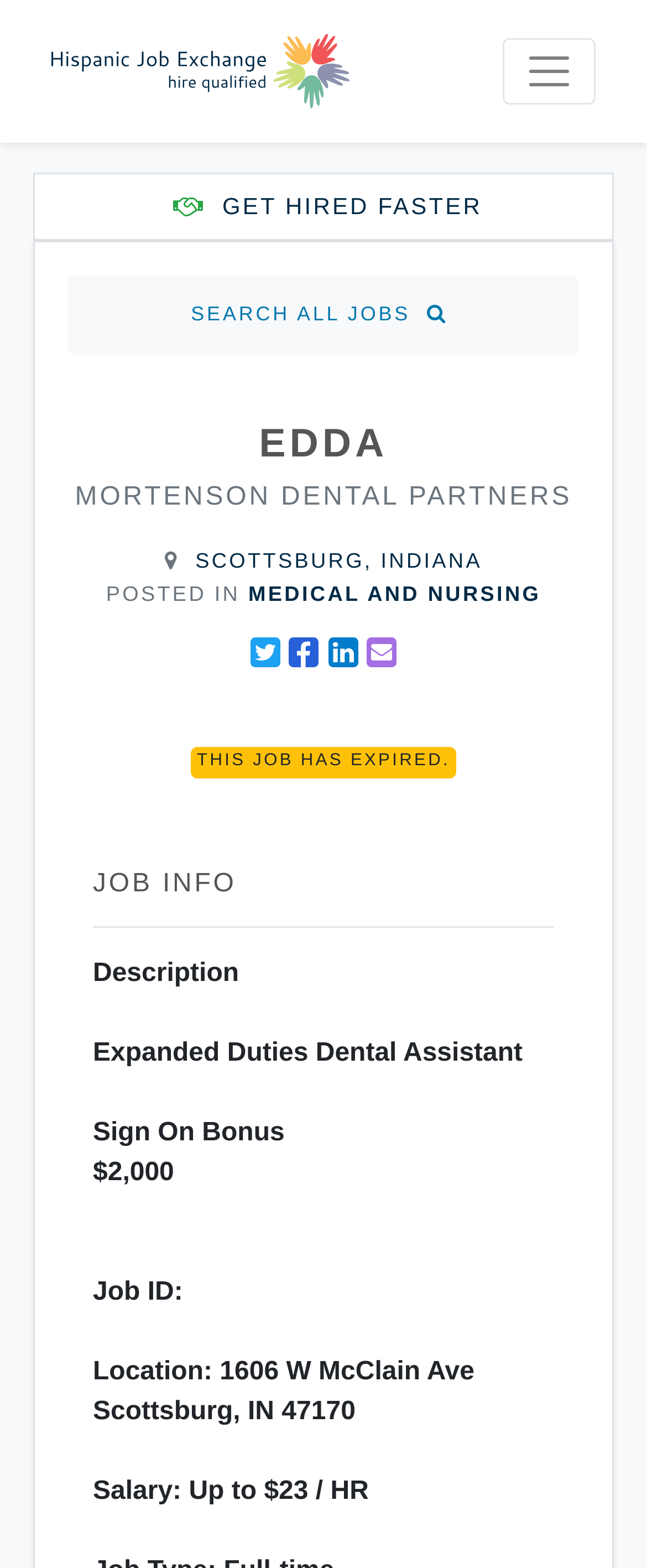Please provide the bounding box coordinates for the UI element as described: "aria-label="Toggle navigation"". The coordinates must be four floats between 0 and 1, represented as [left, top, right, bottom].

[0.777, 0.024, 0.921, 0.067]